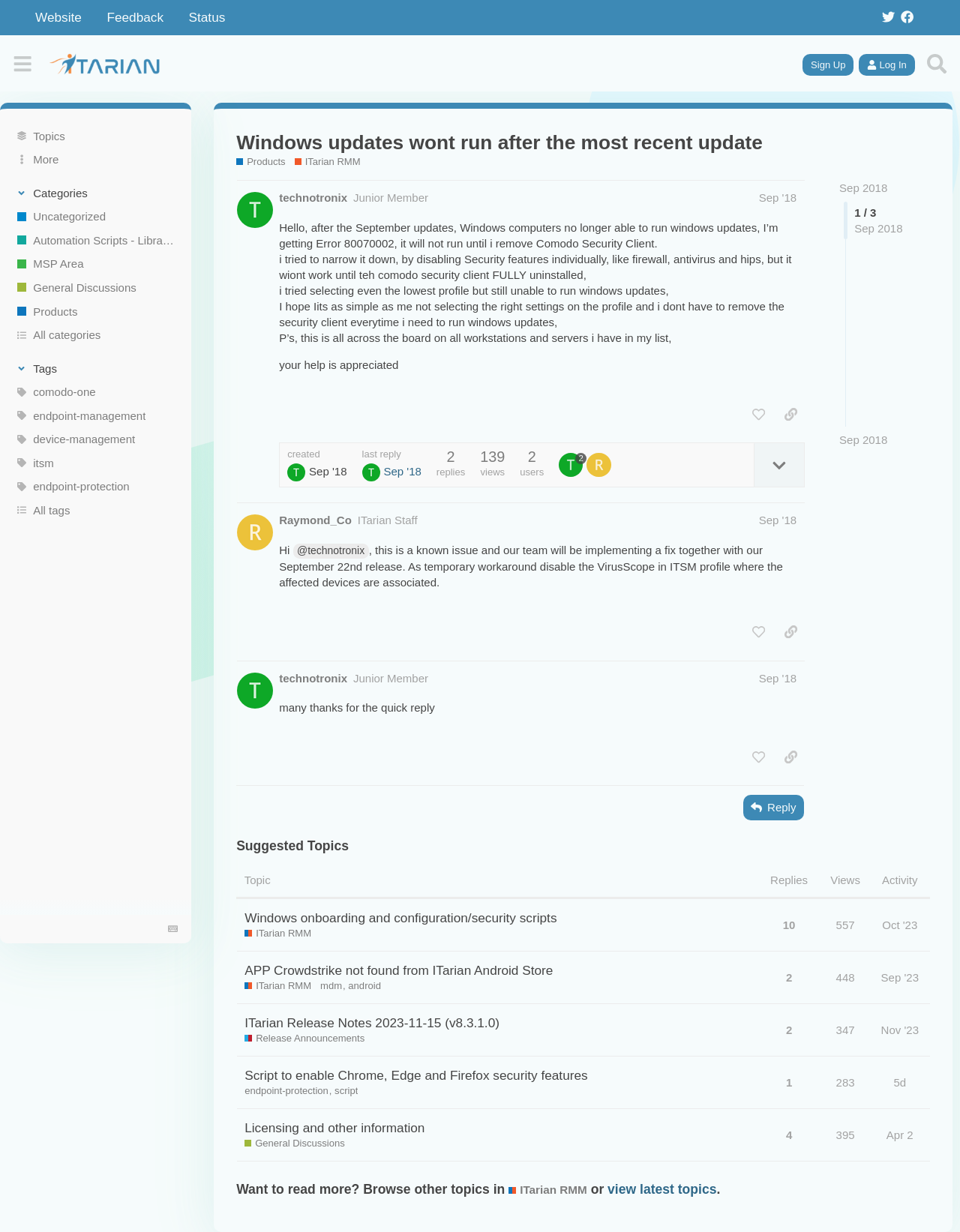Based on the image, please elaborate on the answer to the following question:
What error code is mentioned in the post?

The error code mentioned in the post is Error 80070002, which is mentioned in the sentence 'I’m getting Error 80070002, it will not run until i remove Comodo Security Client.'